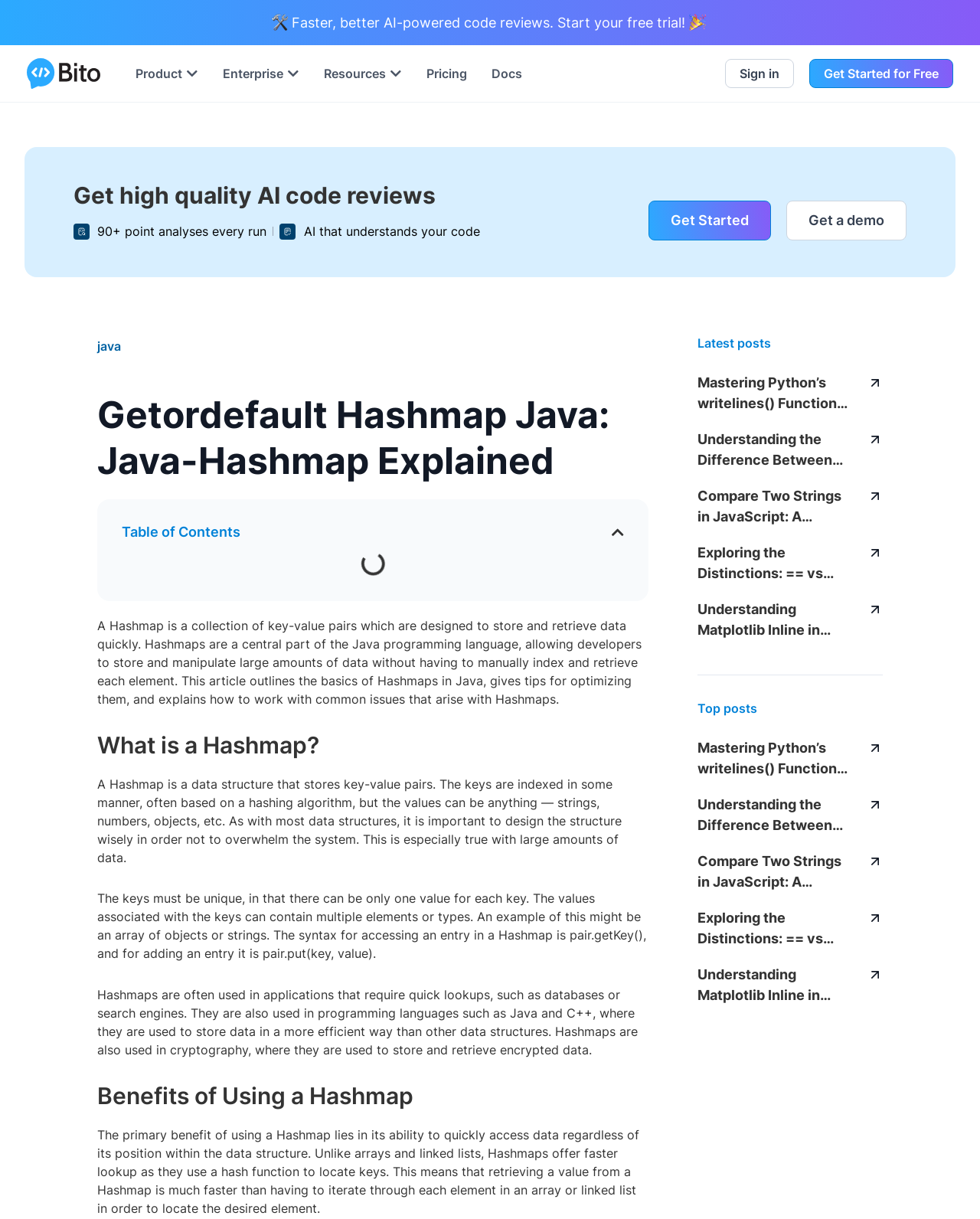What is the main topic of this webpage?
Based on the screenshot, give a detailed explanation to answer the question.

Based on the webpage's content, it appears to be explaining the concept of Getordefault Hashmap in Java, including its benefits, how it works, and its applications.